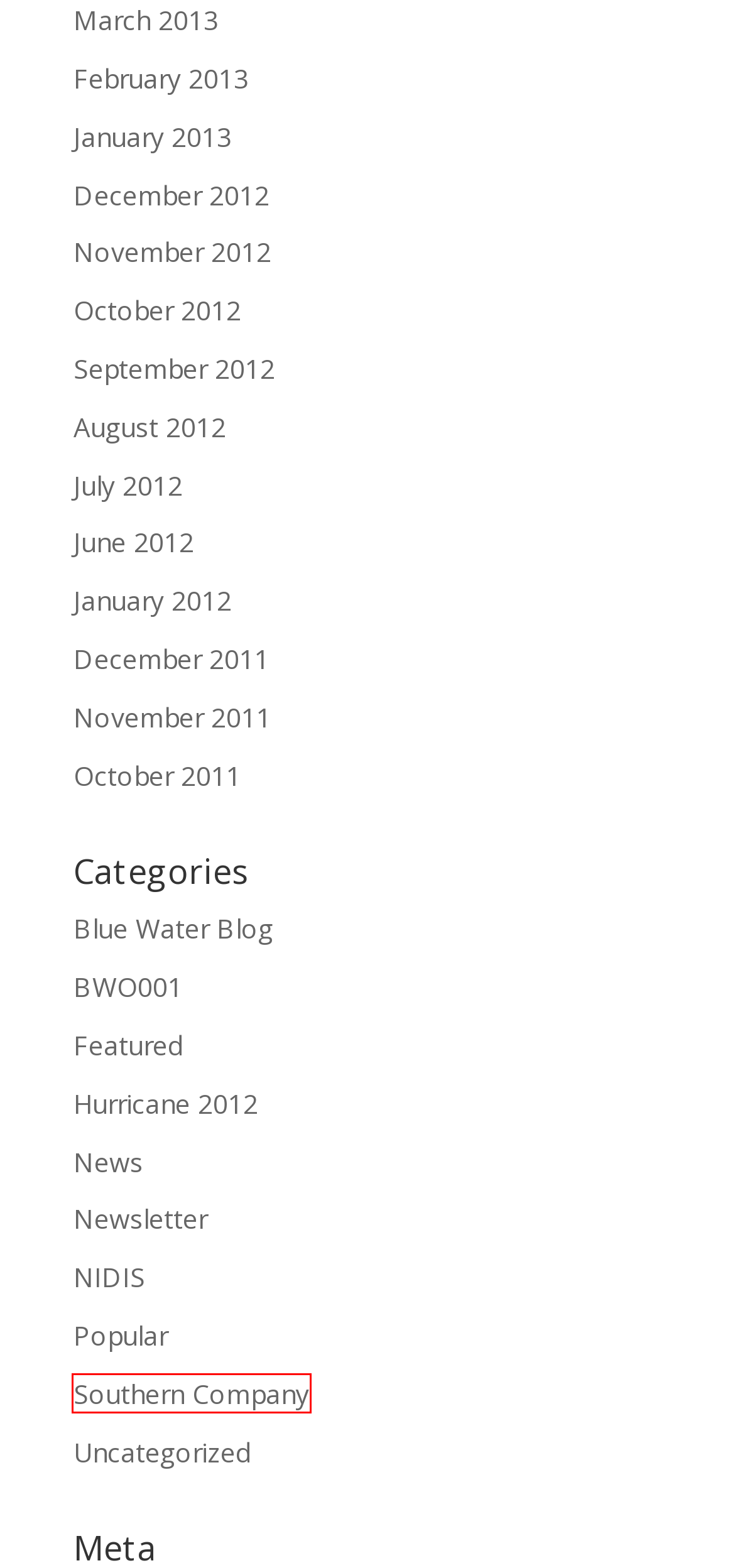Examine the screenshot of a webpage featuring a red bounding box and identify the best matching webpage description for the new page that results from clicking the element within the box. Here are the options:
A. NIDIS | Blue Water Outlook
B. Southern Company | Blue Water Outlook
C. Uncategorized | Blue Water Outlook
D. BWO001 | Blue Water Outlook
E. Hurricane 2012 | Blue Water Outlook
F. Blue Water Outlook |
G. News | Blue Water Outlook
H. Newsletter | Blue Water Outlook

B